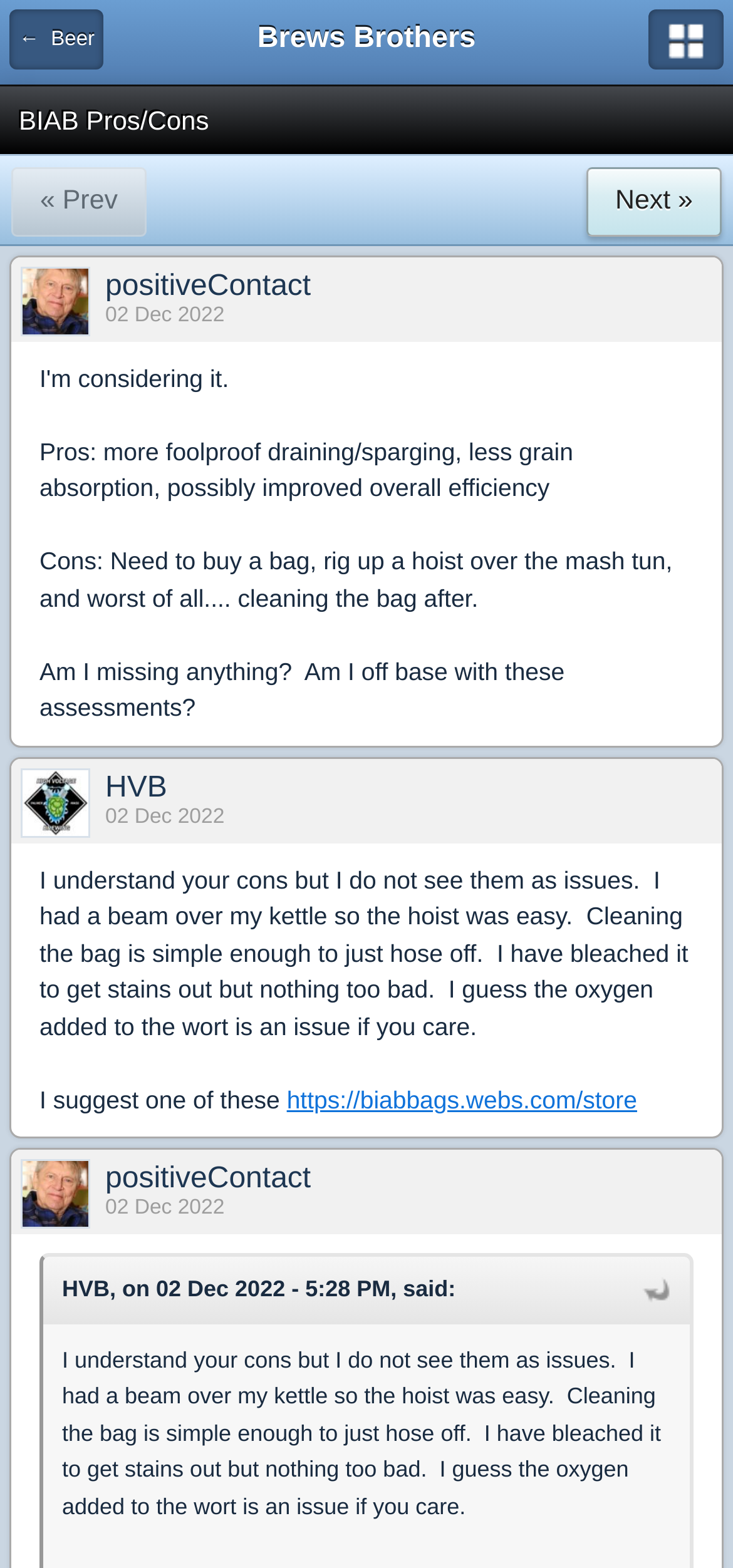Identify the bounding box coordinates for the region to click in order to carry out this instruction: "View research papers that mention the interaction". Provide the coordinates using four float numbers between 0 and 1, formatted as [left, top, right, bottom].

None